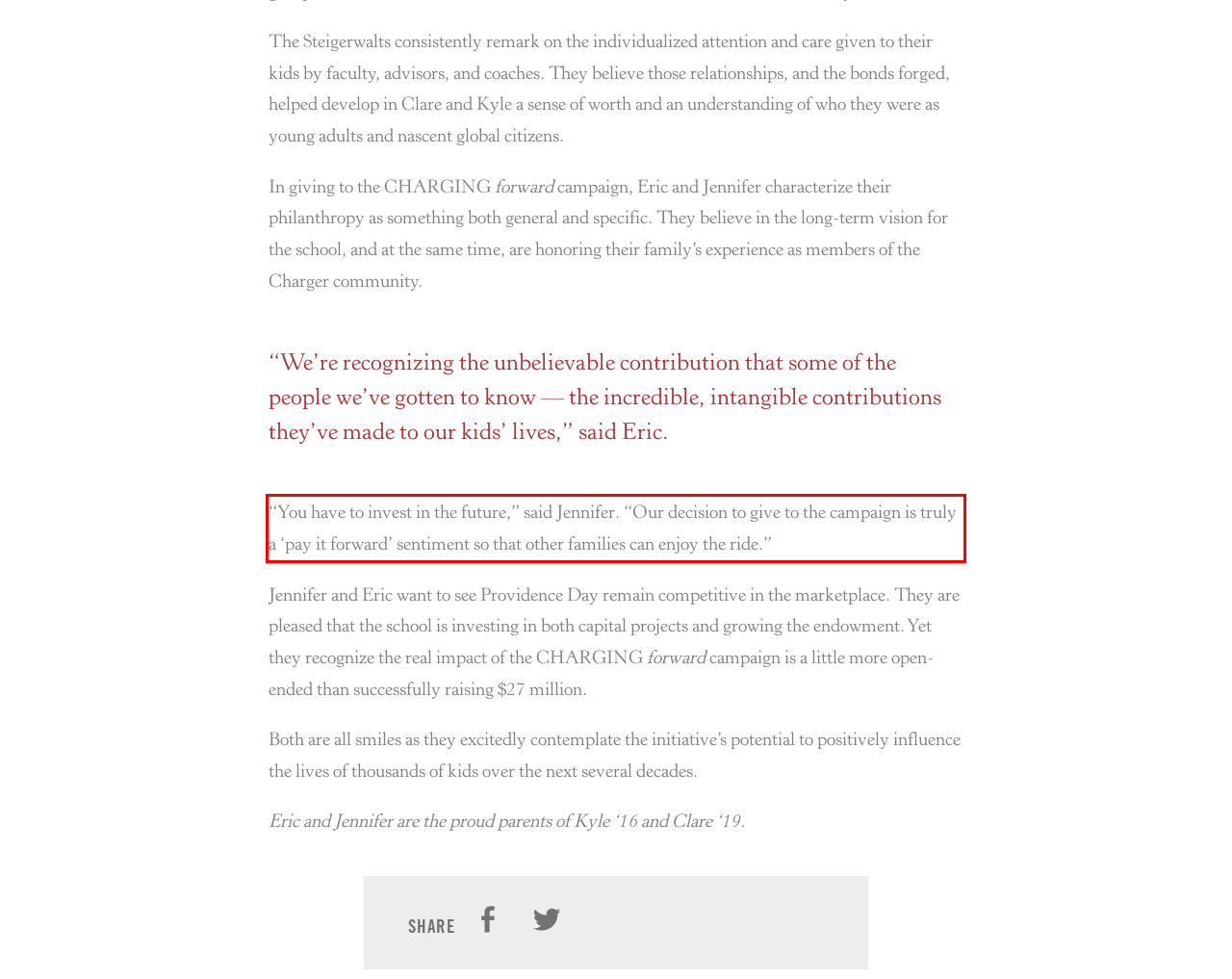You are provided with a screenshot of a webpage containing a red bounding box. Please extract the text enclosed by this red bounding box.

“You have to invest in the future,” said Jennifer. “Our decision to give to the campaign is truly a ‘pay it forward’ sentiment so that other families can enjoy the ride.”